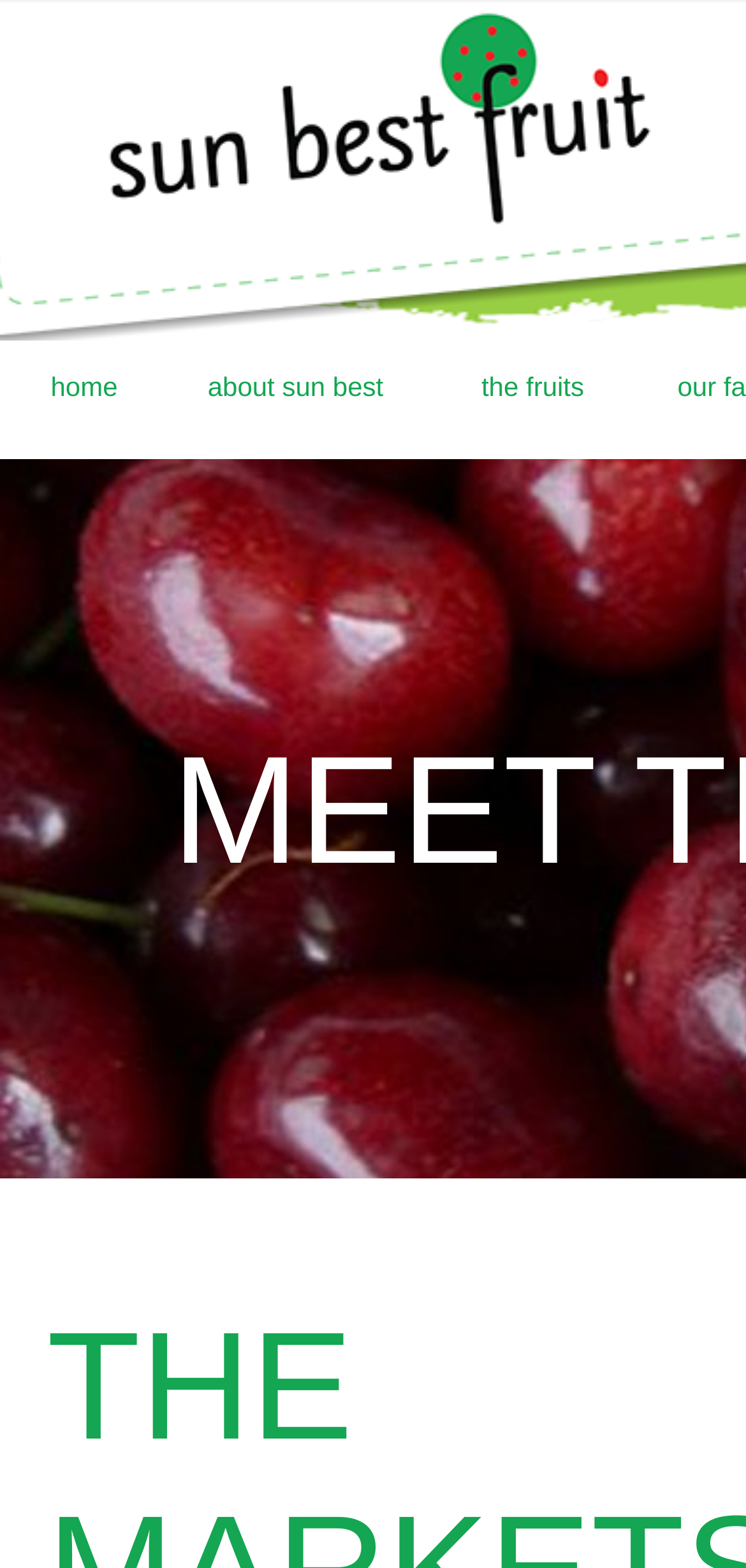Using the description: "about sun best", identify the bounding box of the corresponding UI element in the screenshot.

[0.214, 0.227, 0.578, 0.268]